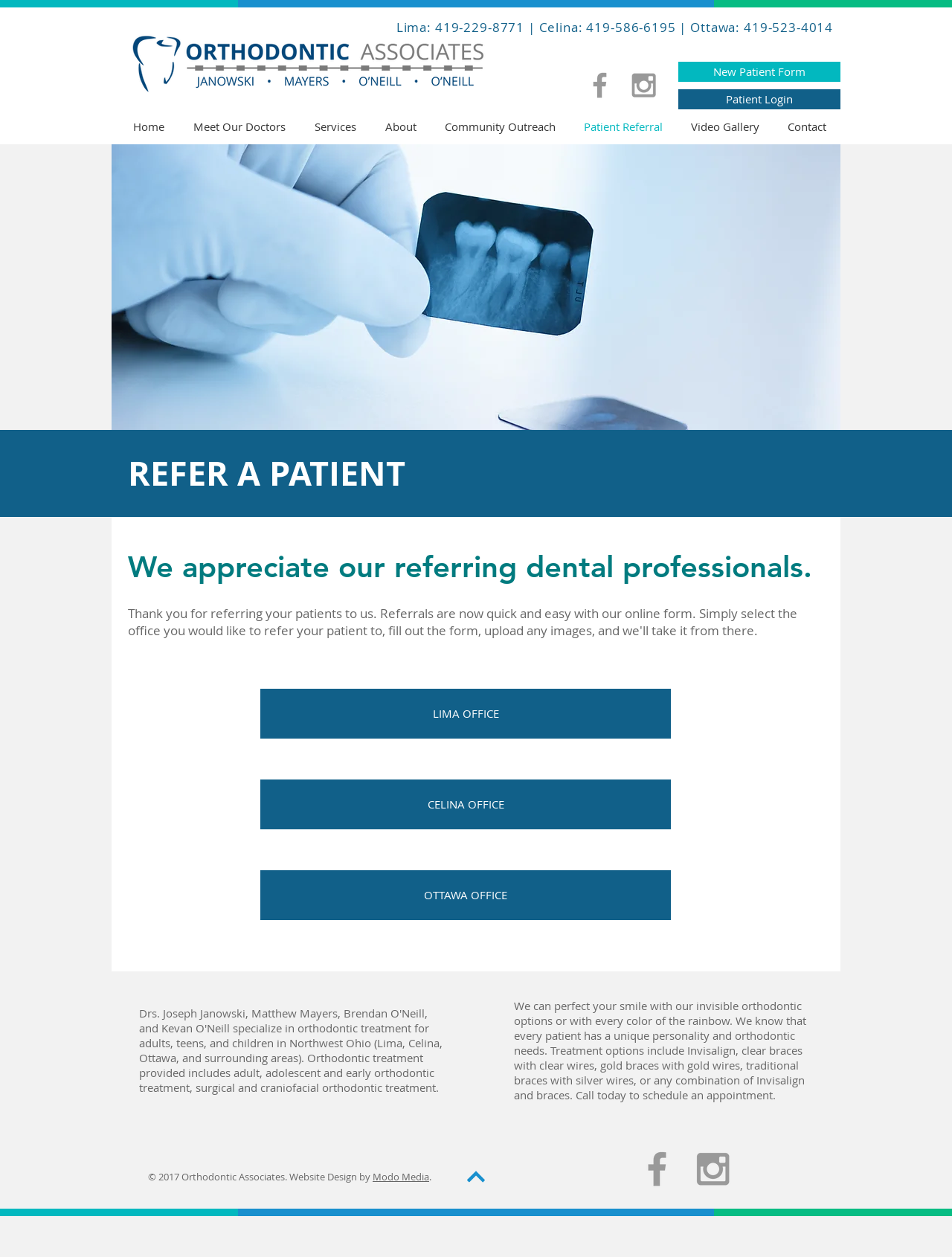Determine the bounding box coordinates for the UI element described. Format the coordinates as (top-left x, top-left y, bottom-right x, bottom-right y) and ensure all values are between 0 and 1. Element description: Contact

[0.812, 0.091, 0.883, 0.111]